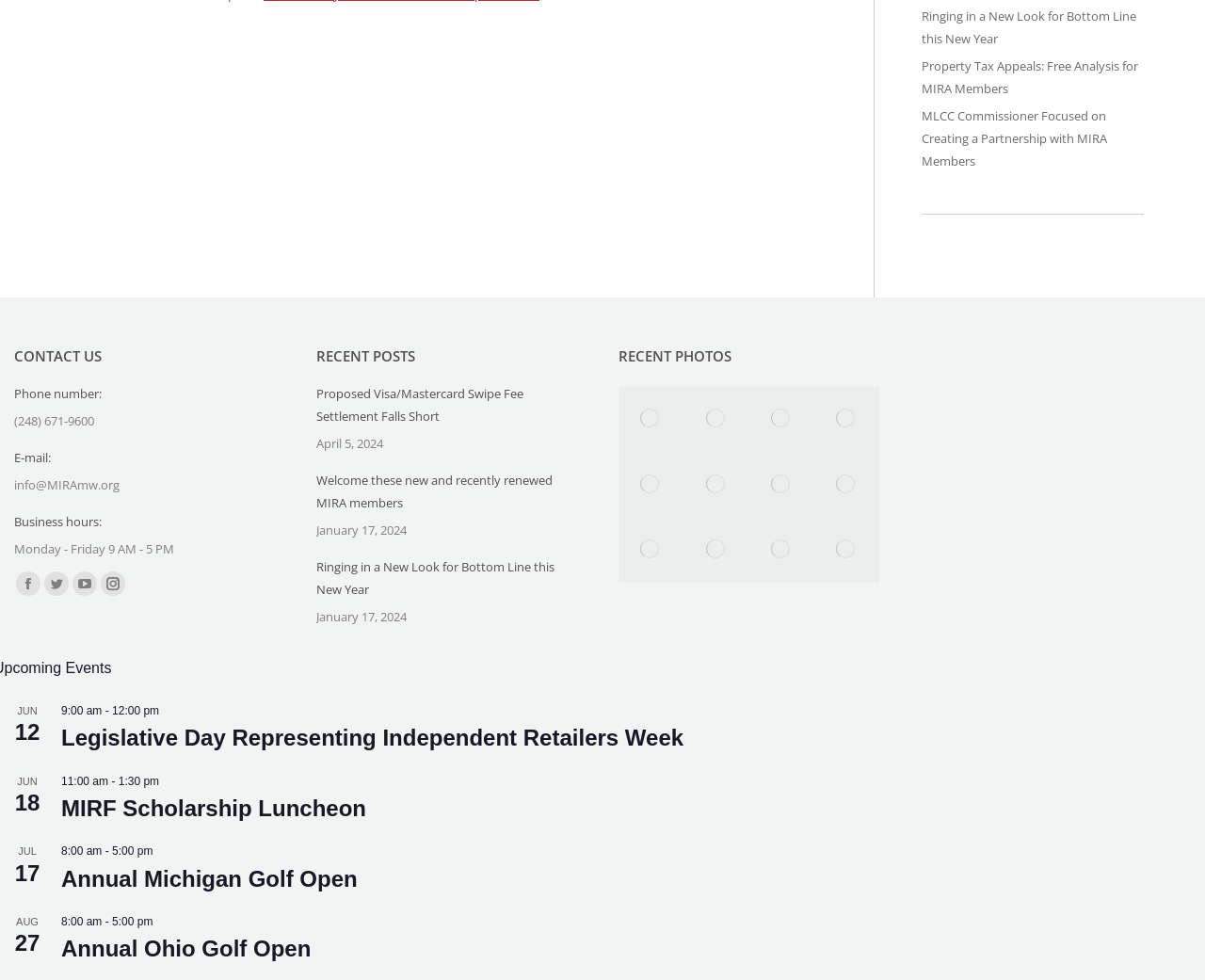Please specify the bounding box coordinates in the format (top-left x, top-left y, bottom-right x, bottom-right y), with values ranging from 0 to 1. Identify the bounding box for the UI component described as follows: MIRF Scholarship Luncheon

[0.051, 0.812, 0.304, 0.839]